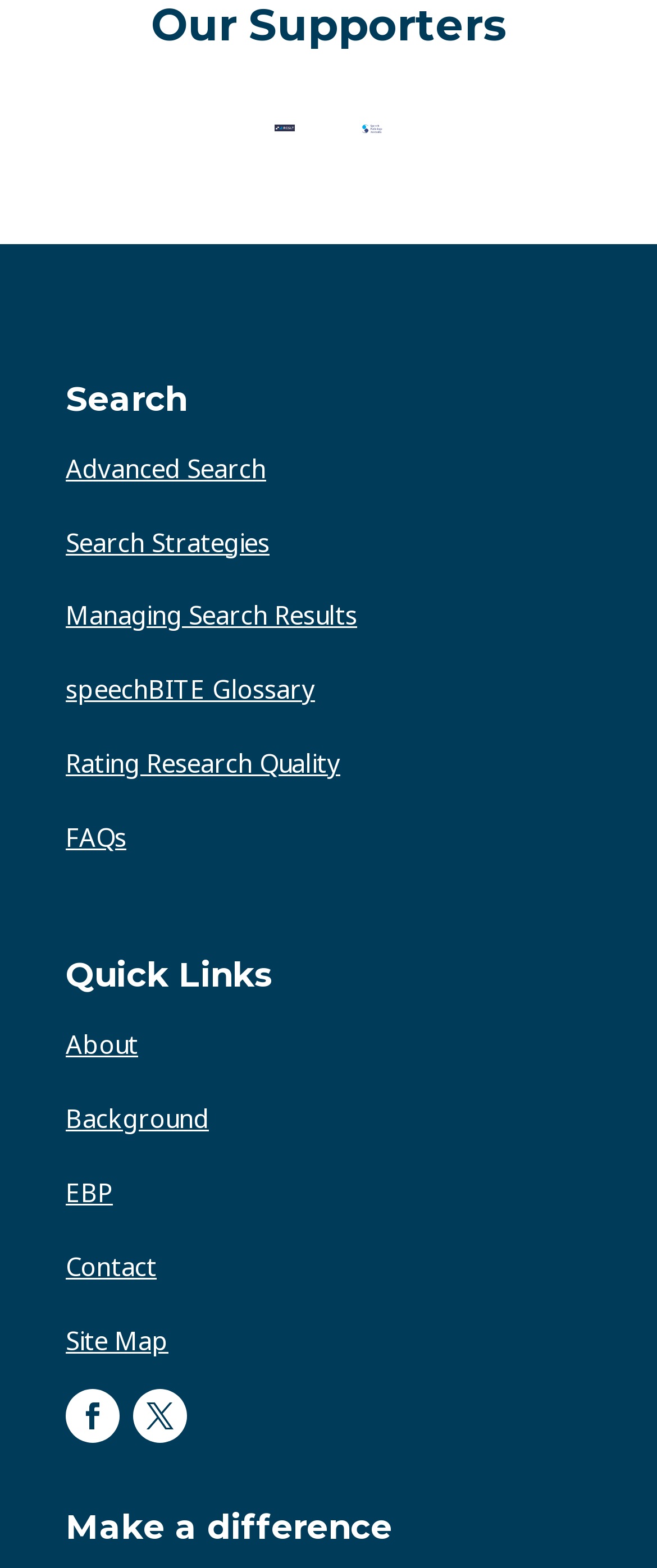Respond with a single word or phrase for the following question: 
How many links are under the 'Quick Links' heading?

6